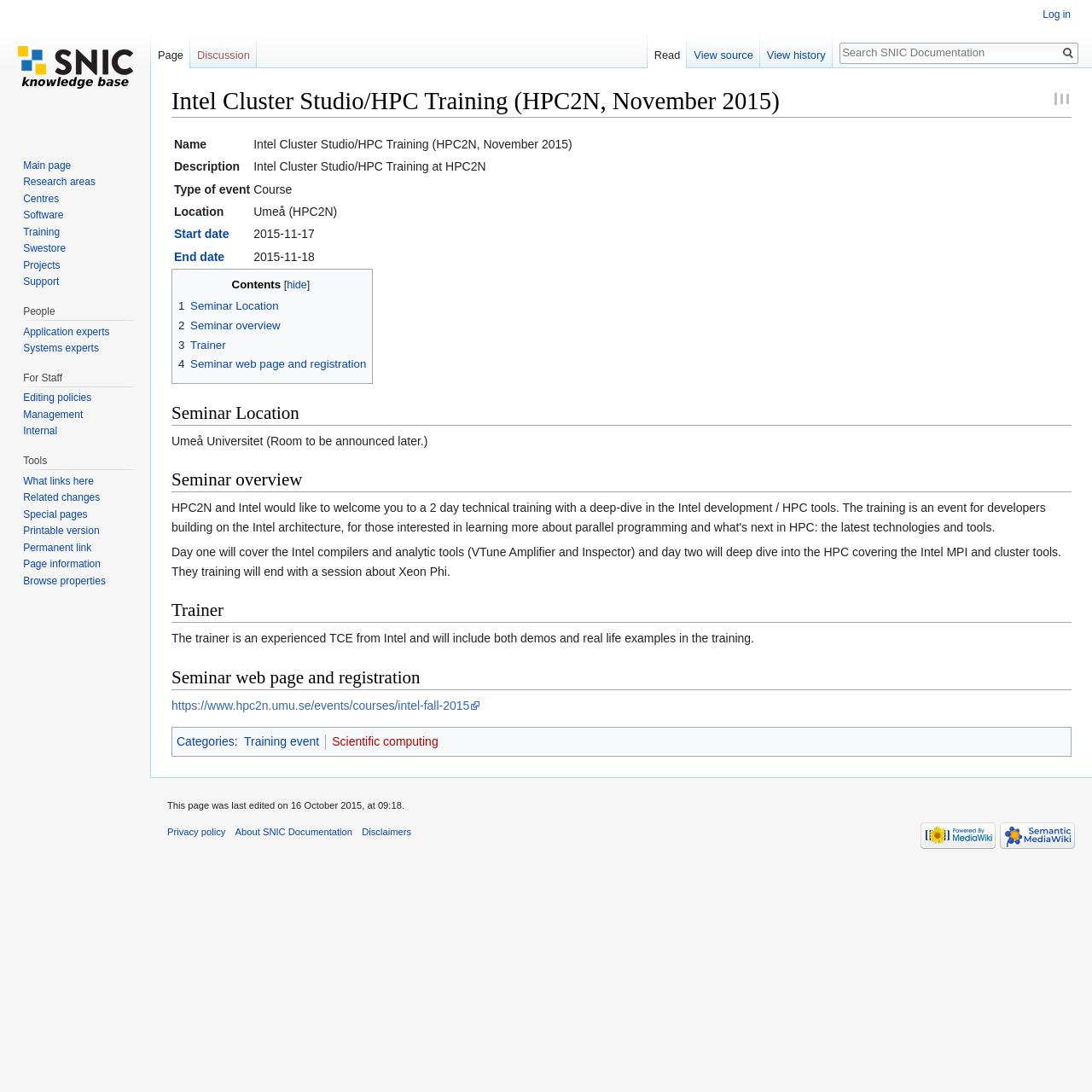What is the name of the training event?
Please craft a detailed and exhaustive response to the question.

The name of the training event can be found in the table with the heading 'Name' which is located in the main content area of the webpage.